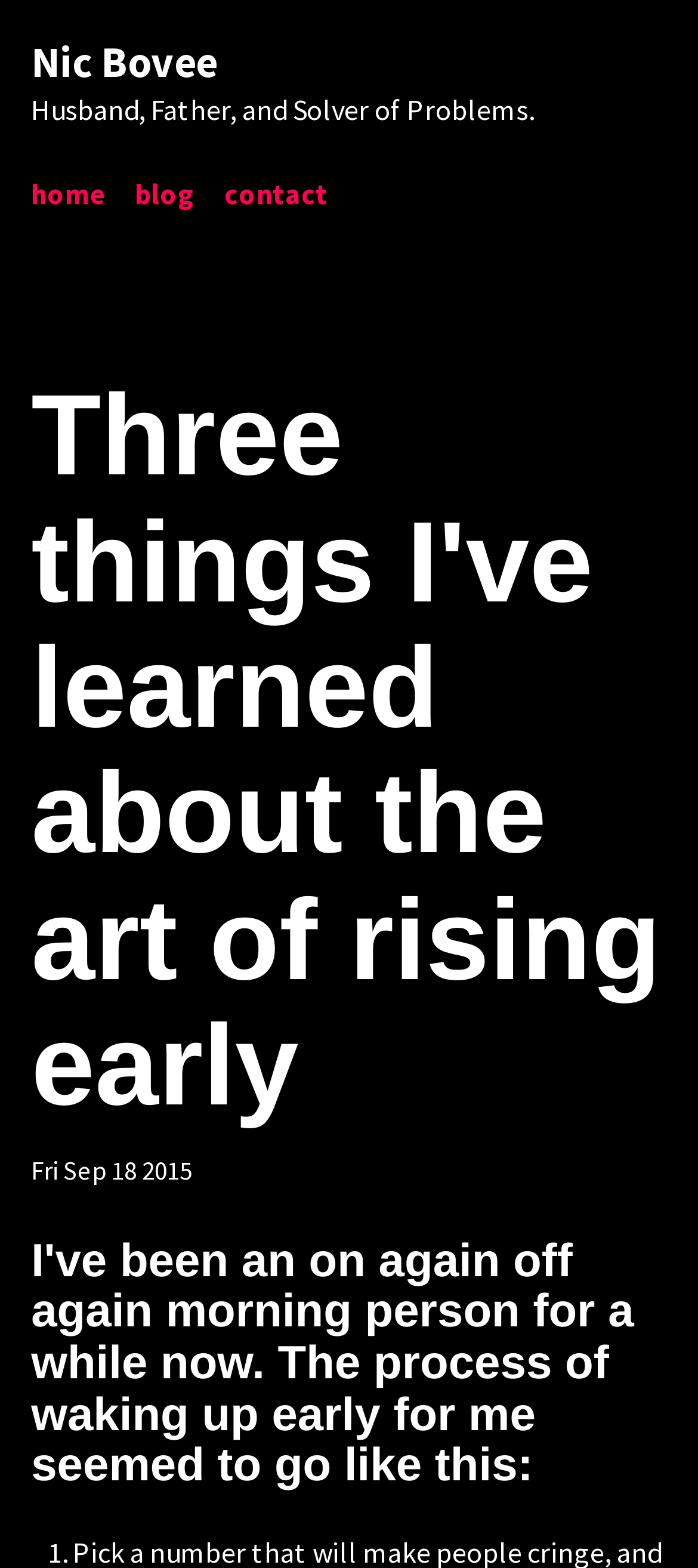Provide the bounding box coordinates of the HTML element this sentence describes: "Nic Bovee".

[0.045, 0.022, 0.311, 0.057]